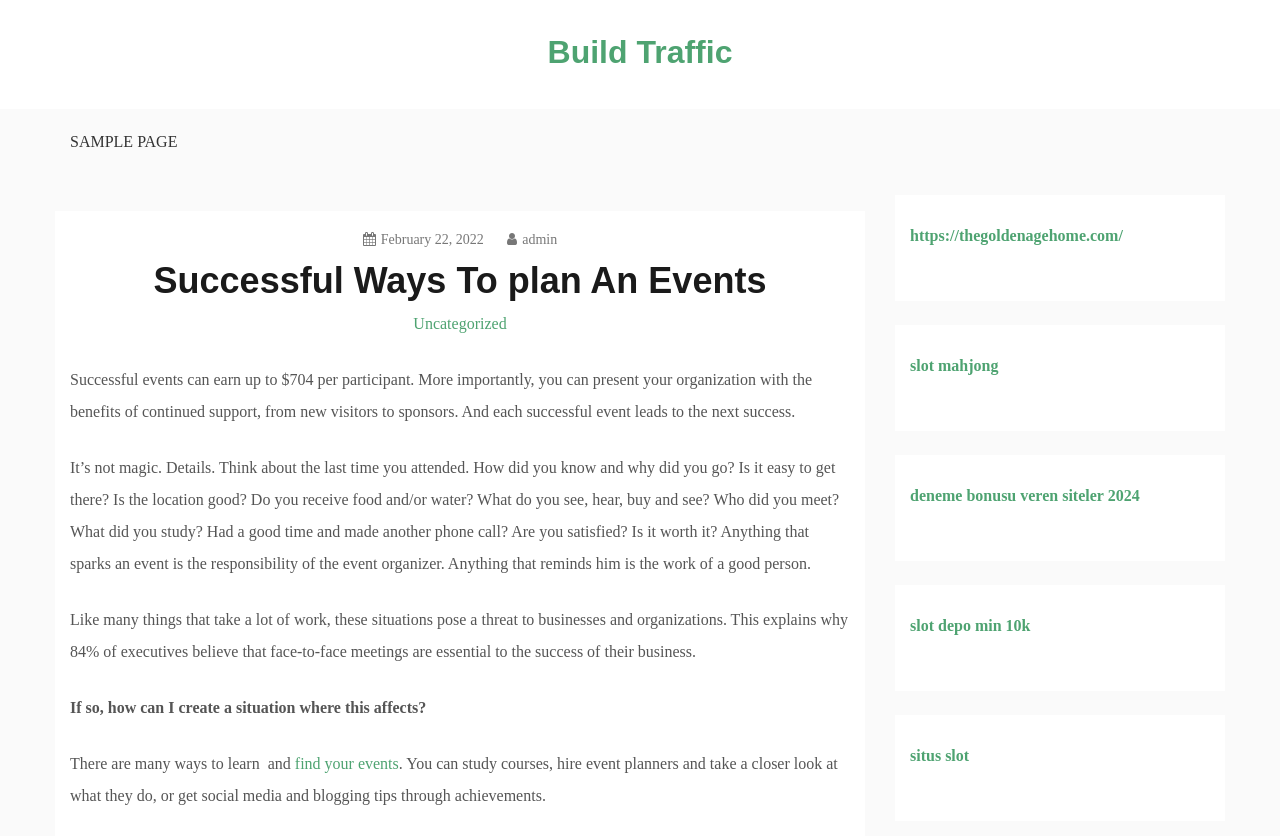Use a single word or phrase to answer the question: What is the percentage of executives who believe face-to-face meetings are essential?

84%